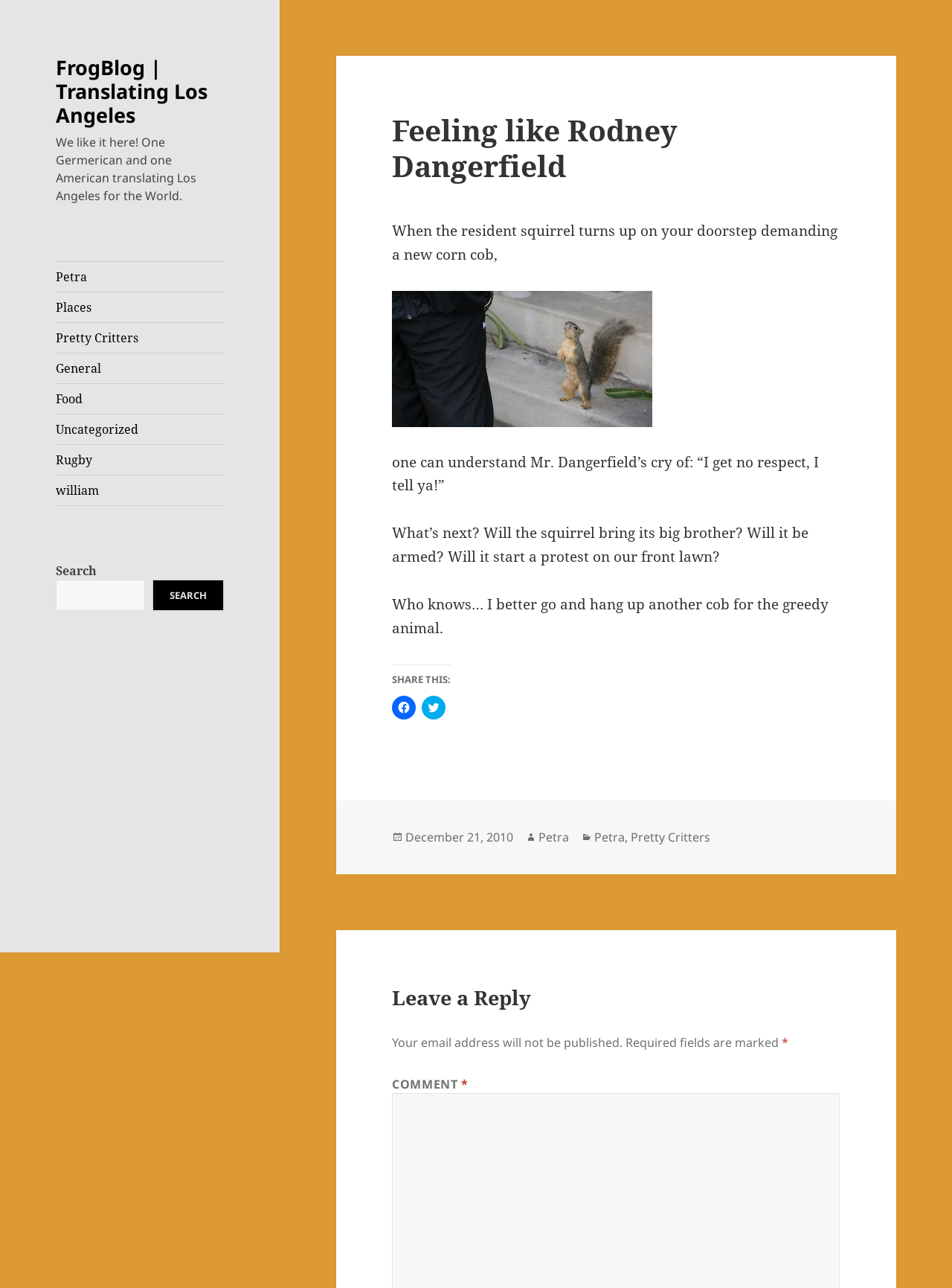Detail the features and information presented on the webpage.

This webpage is a blog post titled "Feeling like Rodney Dangerfield" from the blog "FrogBlog | Translating Los Angeles". At the top, there is a header section with a link to the blog's homepage and a brief description of the blog. Below this, there is a navigation menu with links to various categories such as "Places", "Pretty Critters", and "Rugby".

The main content of the blog post is a humorous article about a resident squirrel demanding a new corn cob from the author's doorstep. The article is divided into several paragraphs, with the first paragraph describing the squirrel's demand and the author's reaction. The subsequent paragraphs continue the story, with the author wondering what the squirrel might do next and eventually deciding to hang up another cob for the animal.

To the right of the article, there is a search bar with a "Search" button. Below the article, there is a section with links to share the post on Facebook and Twitter. The footer section of the page displays the post's metadata, including the date it was posted, the author's name, and the categories it belongs to.

There are no images on the page. The overall layout is simple and easy to read, with clear headings and concise text.